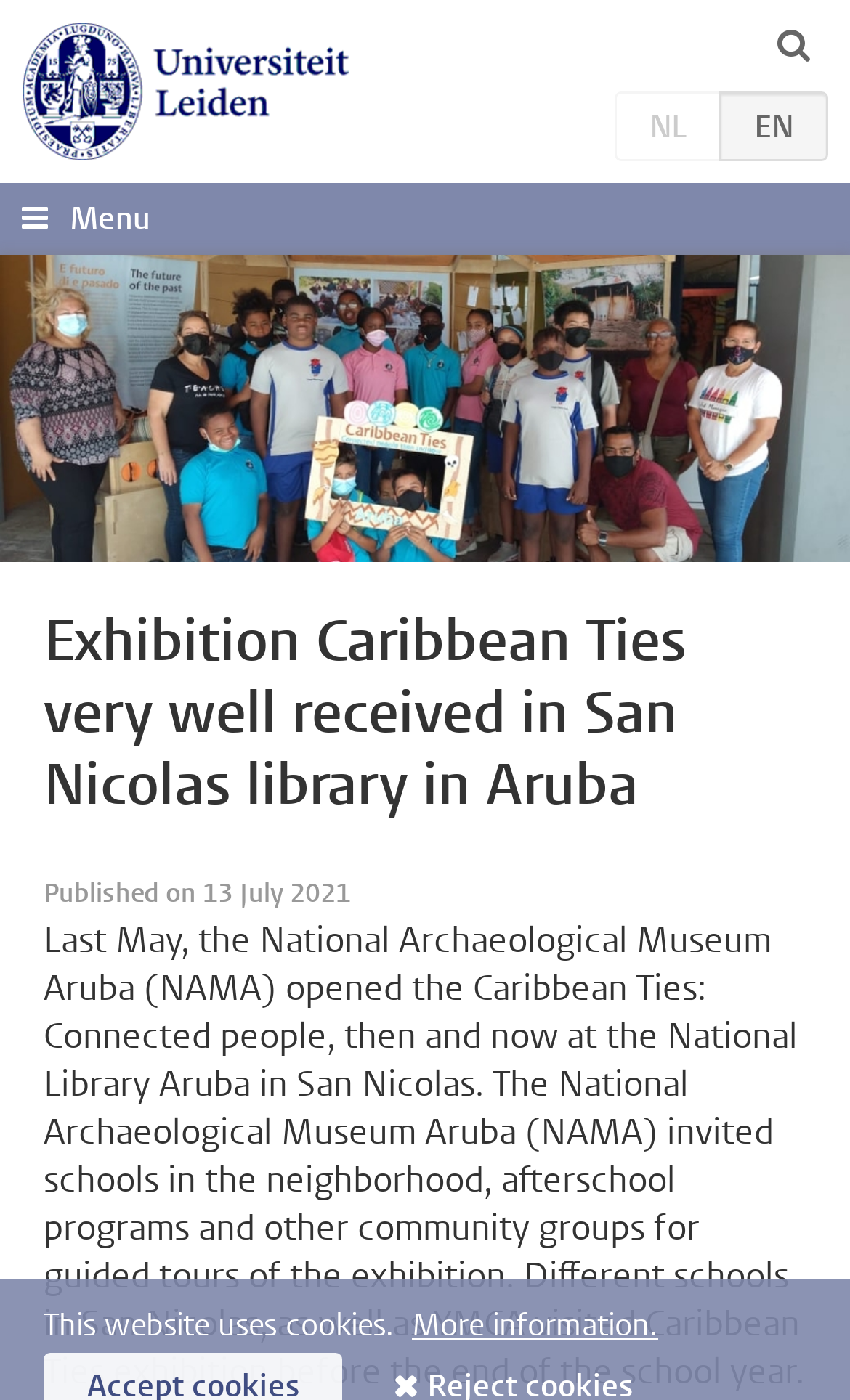What is the location of the exhibition?
With the help of the image, please provide a detailed response to the question.

I found this by examining the heading element with the text 'Exhibition Caribbean Ties very well received in San Nicolas library in Aruba', which indicates the location of the exhibition.